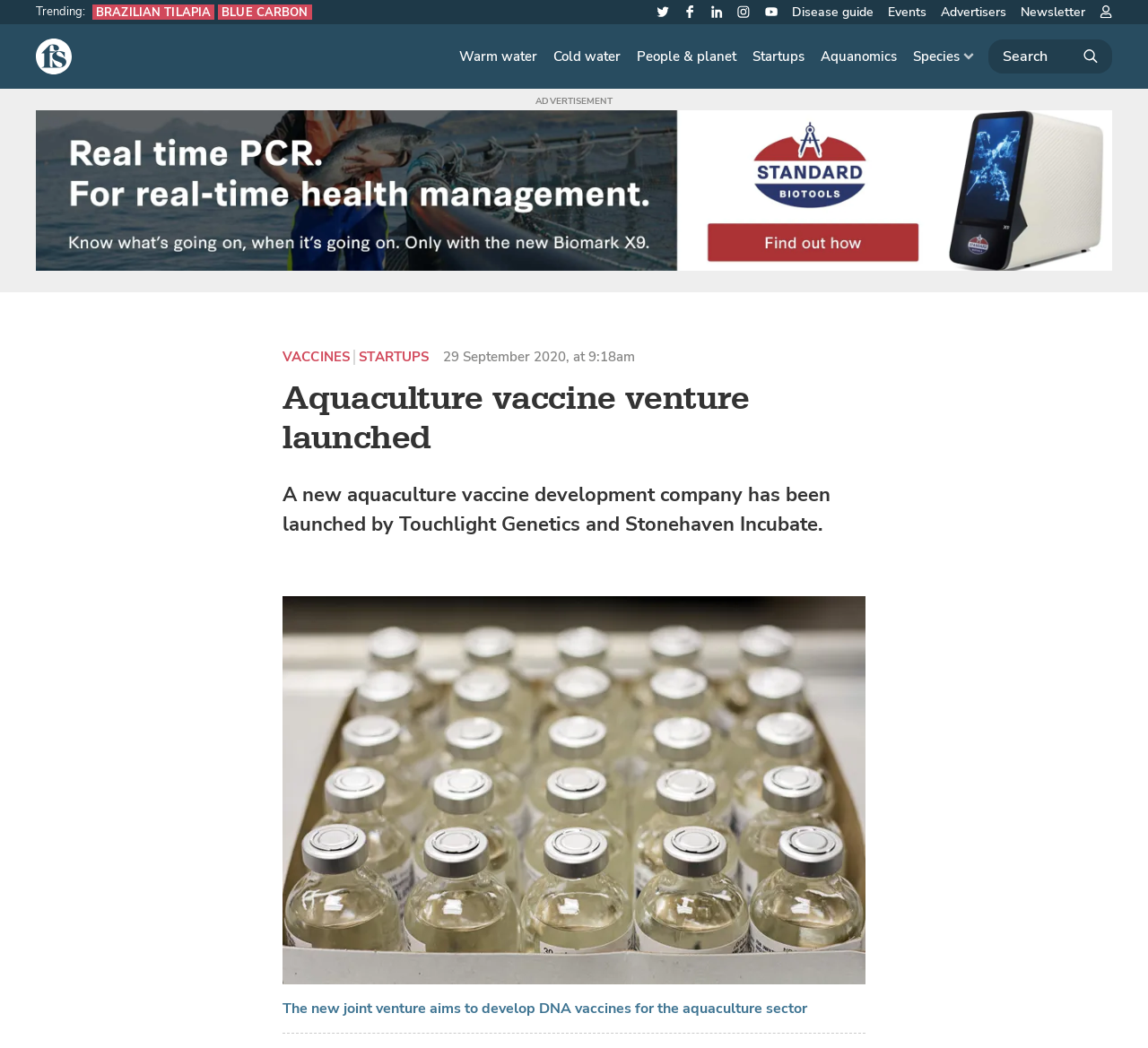Determine the coordinates of the bounding box for the clickable area needed to execute this instruction: "Click the search button".

[0.861, 0.038, 0.969, 0.07]